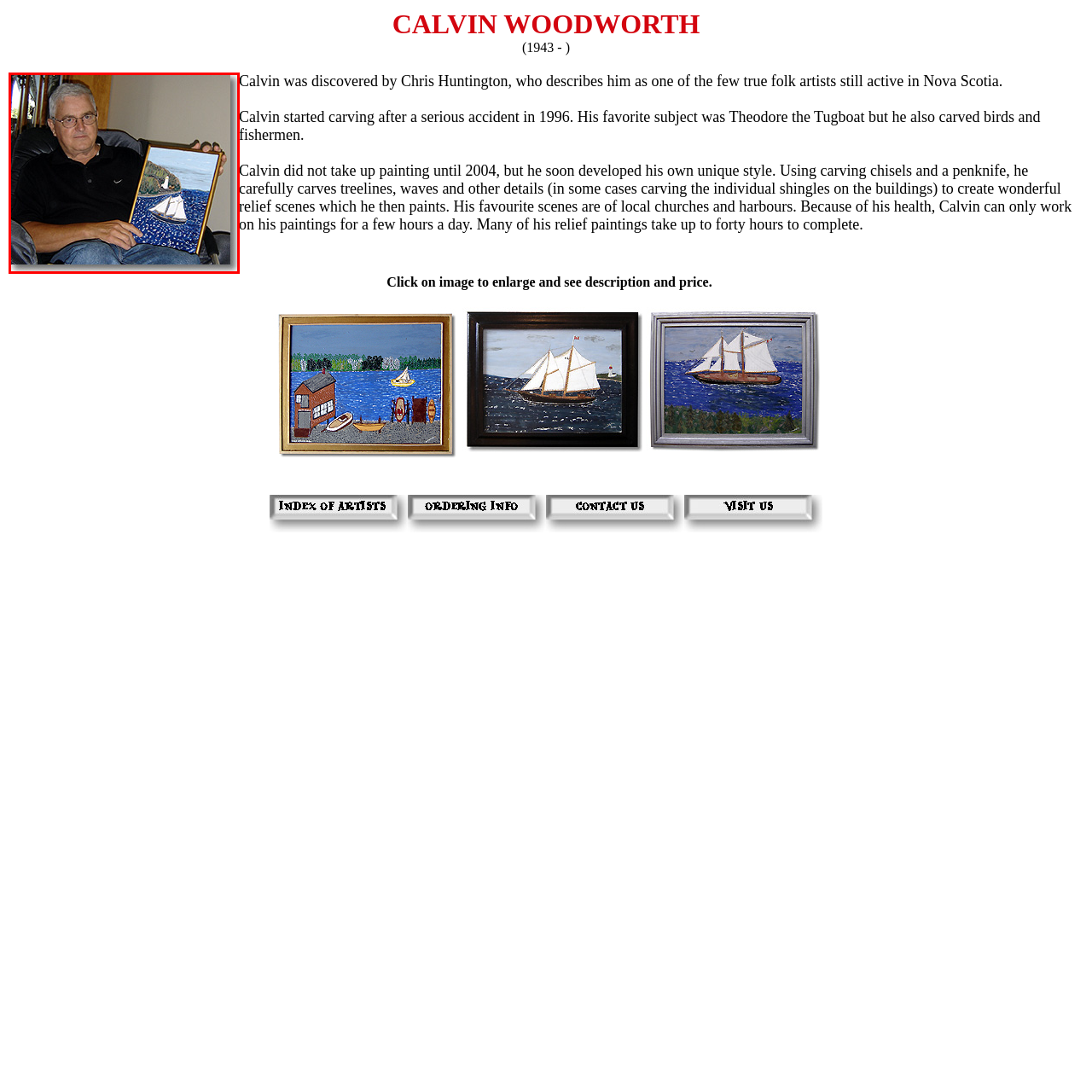Describe extensively the image content marked by the red bounding box.

Calvin Woodworth, a proud folk artist from Nova Scotia, is captured in this image showcasing one of his relief paintings. He holds a framed piece that depicts a beautiful maritime scene, complete with a sailing vessel navigating through vibrant blue waters alongside a rugged coastline and a lighthouse in the background. Known for his unique style and intricate carvings, Calvin began his artistic journey after a serious accident in 1996. His works often reflect local themes, particularly focusing on natural landscapes and community landmarks. The intricate details in his art reveal his patience and dedication, as some of his paintings can take up to forty hours to complete. This image not only highlights his artistic talent but also his personal story of resilience and passion for folk art.